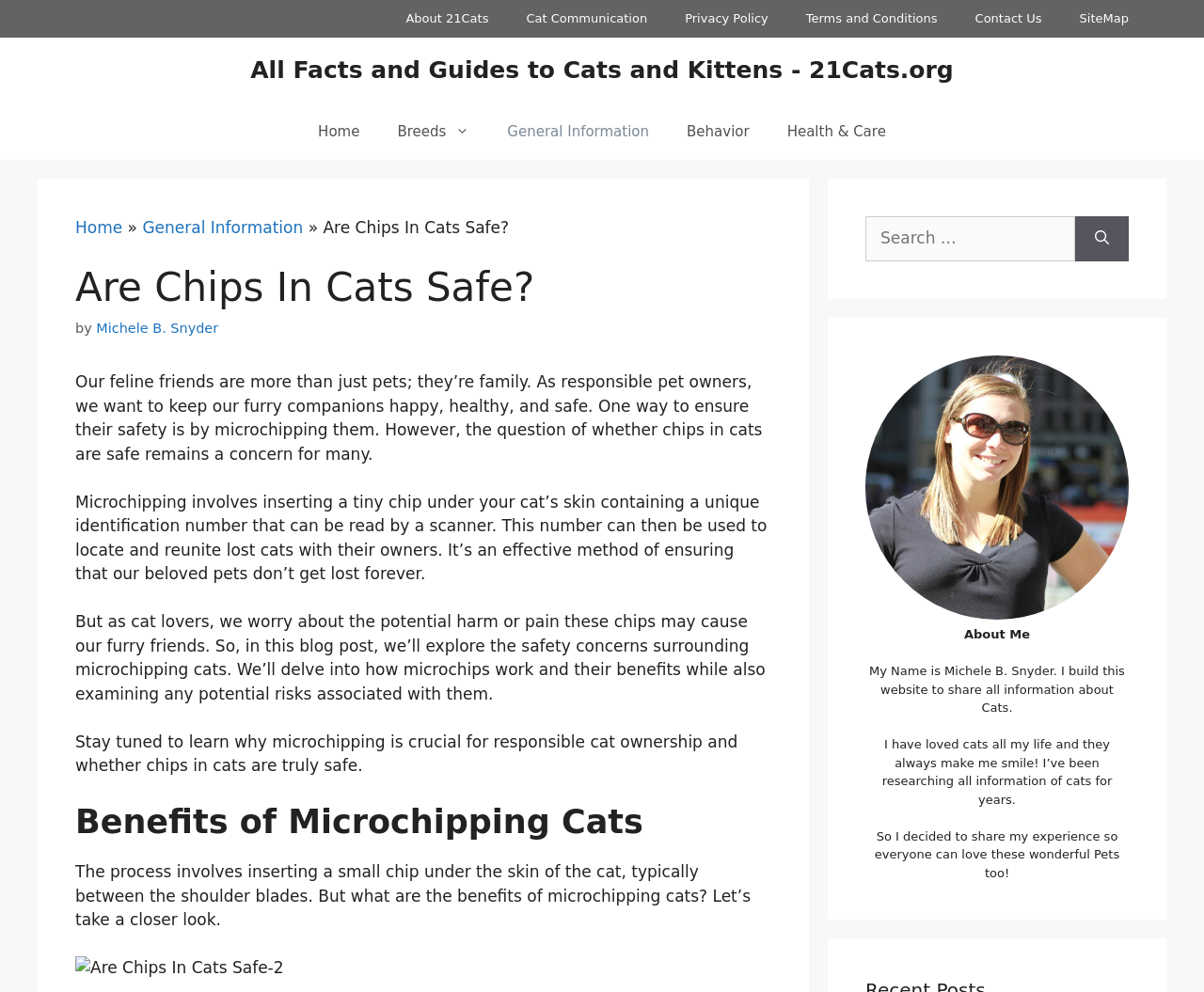Show the bounding box coordinates of the region that should be clicked to follow the instruction: "Search for a topic."

[0.719, 0.218, 0.893, 0.263]